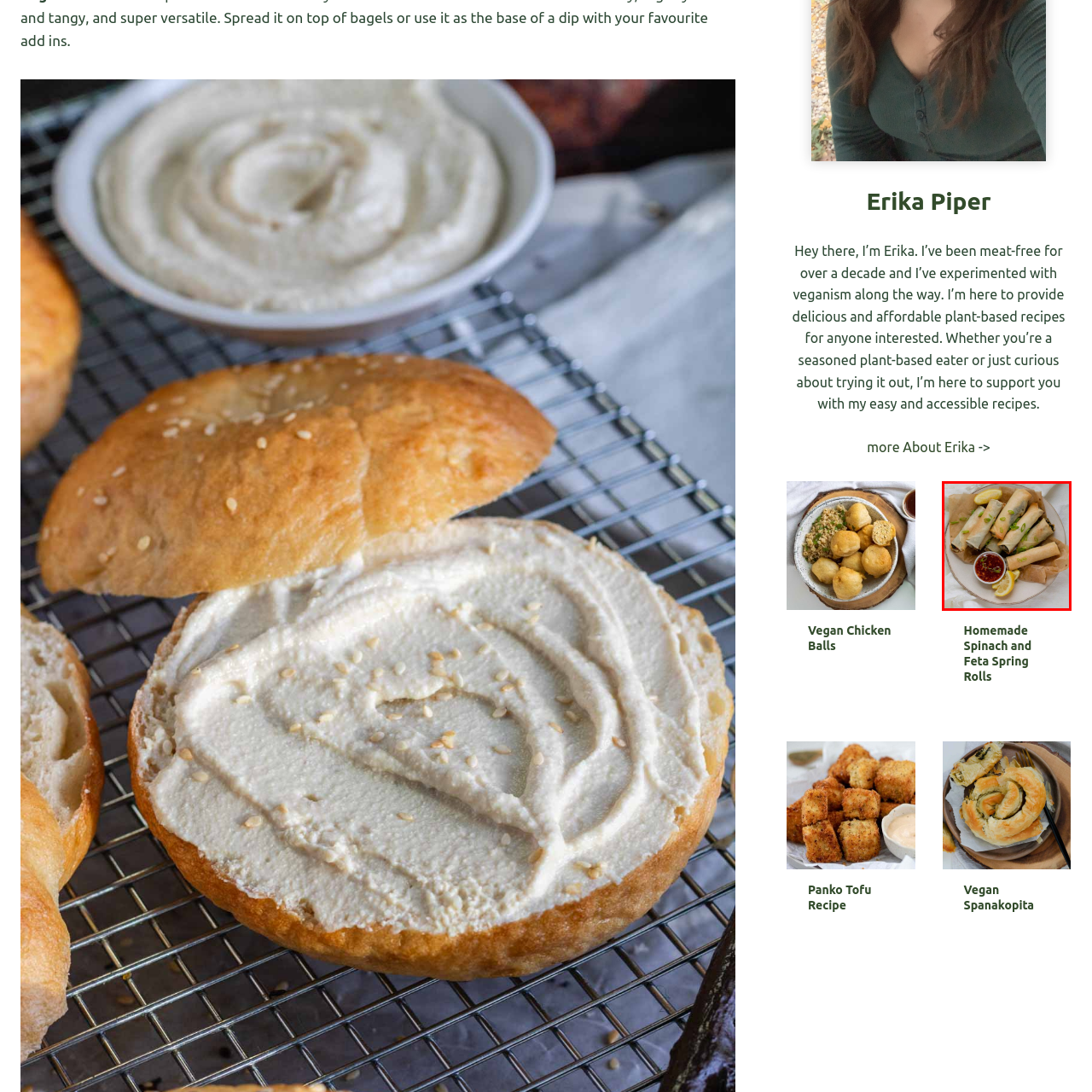What is the purpose of the lemon wedges?
Please analyze the image within the red bounding box and respond with a detailed answer to the question.

The caption states that the lemon wedges are 'strategically placed alongside for a zesty kick', which suggests that their purpose is to add a zesty kick to the dish.